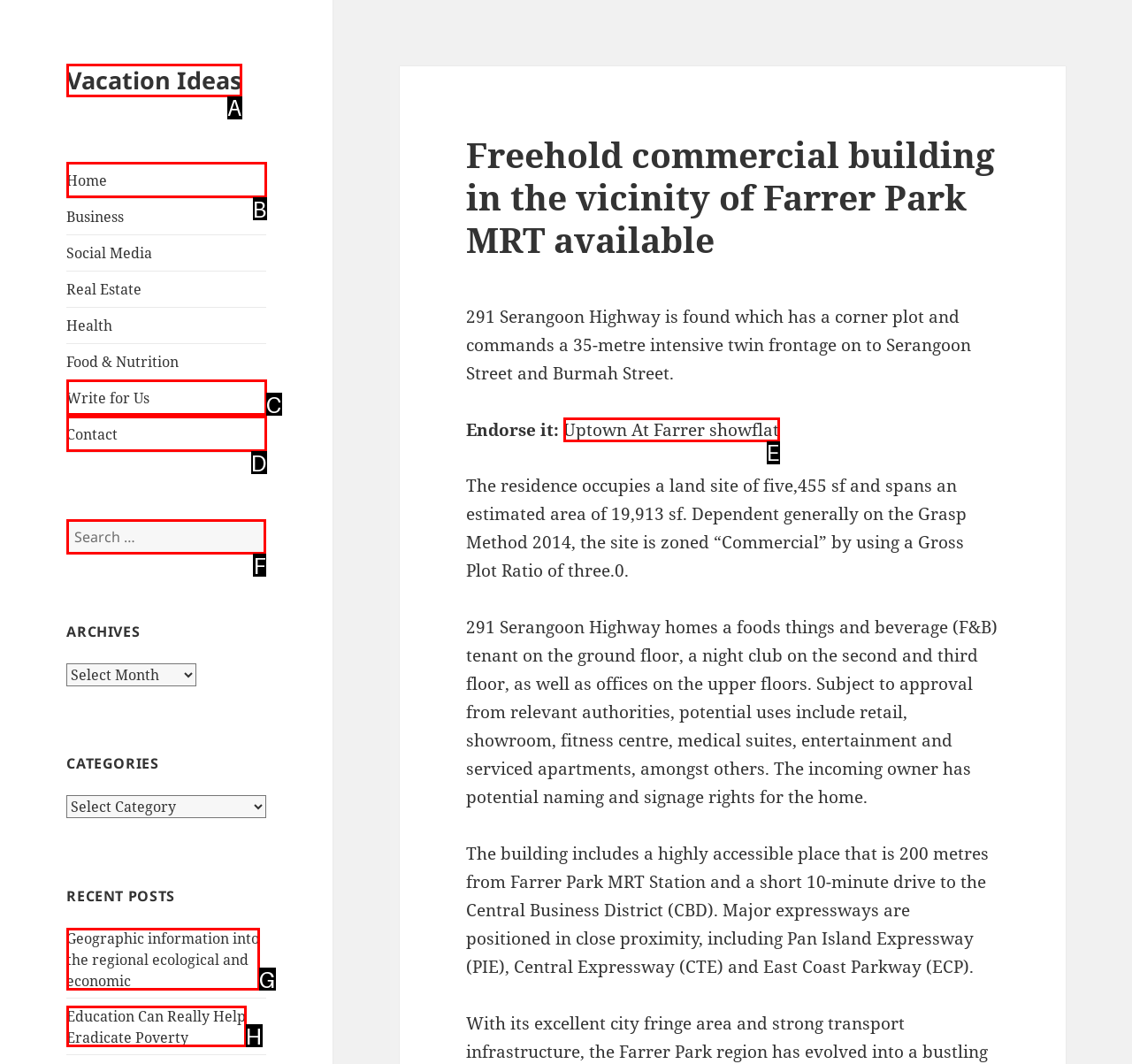Select the letter associated with the UI element you need to click to perform the following action: Search for something
Reply with the correct letter from the options provided.

F